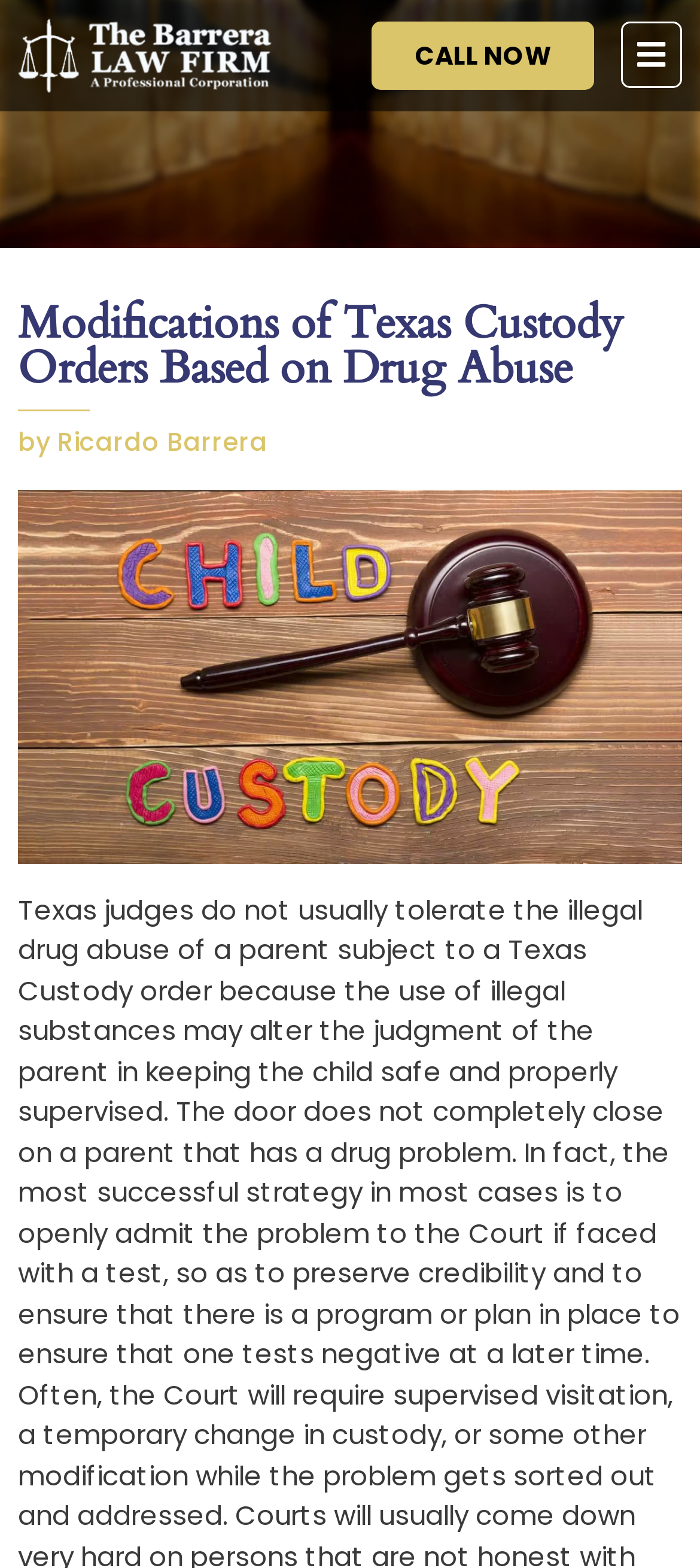Using the webpage screenshot, find the UI element described by x. Provide the bounding box coordinates in the format (top-left x, top-left y, bottom-right x, bottom-right y), ensuring all values are floating point numbers between 0 and 1.

None